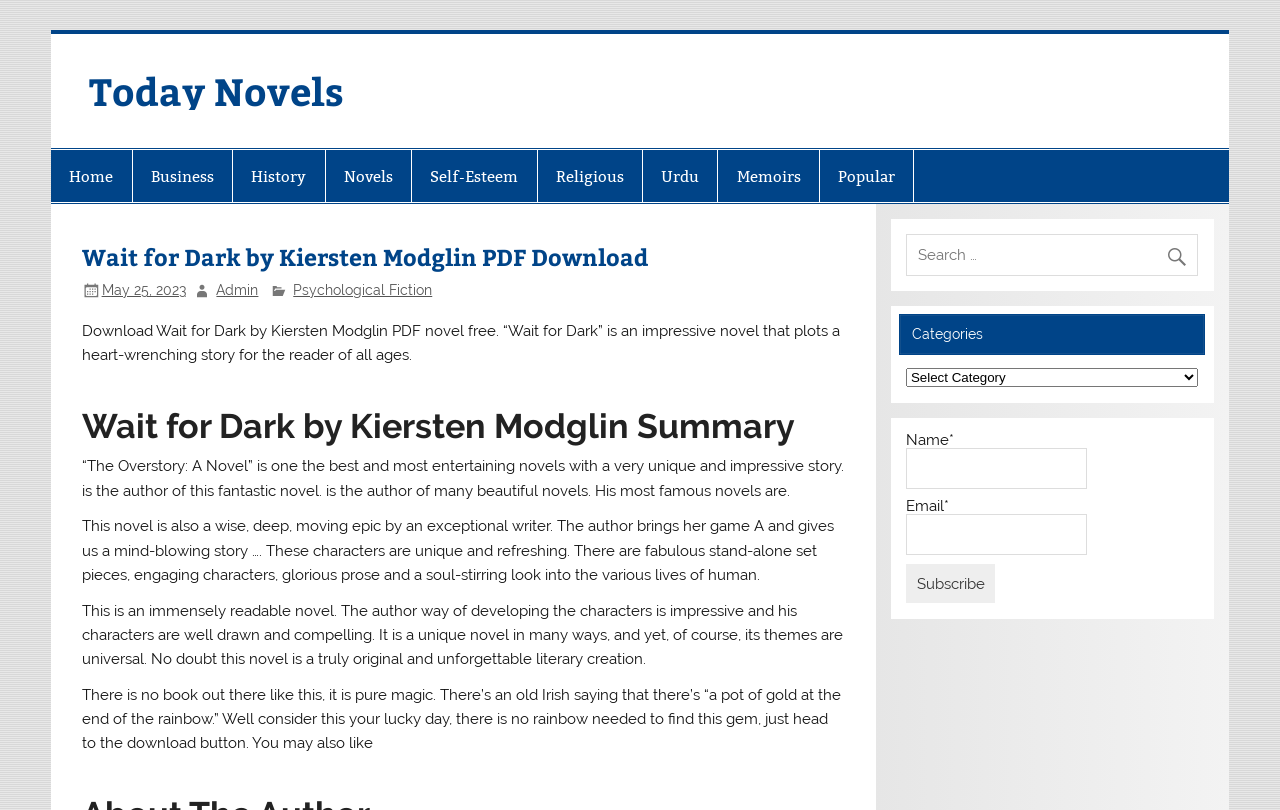Extract the bounding box for the UI element that matches this description: "Business".

[0.104, 0.186, 0.181, 0.249]